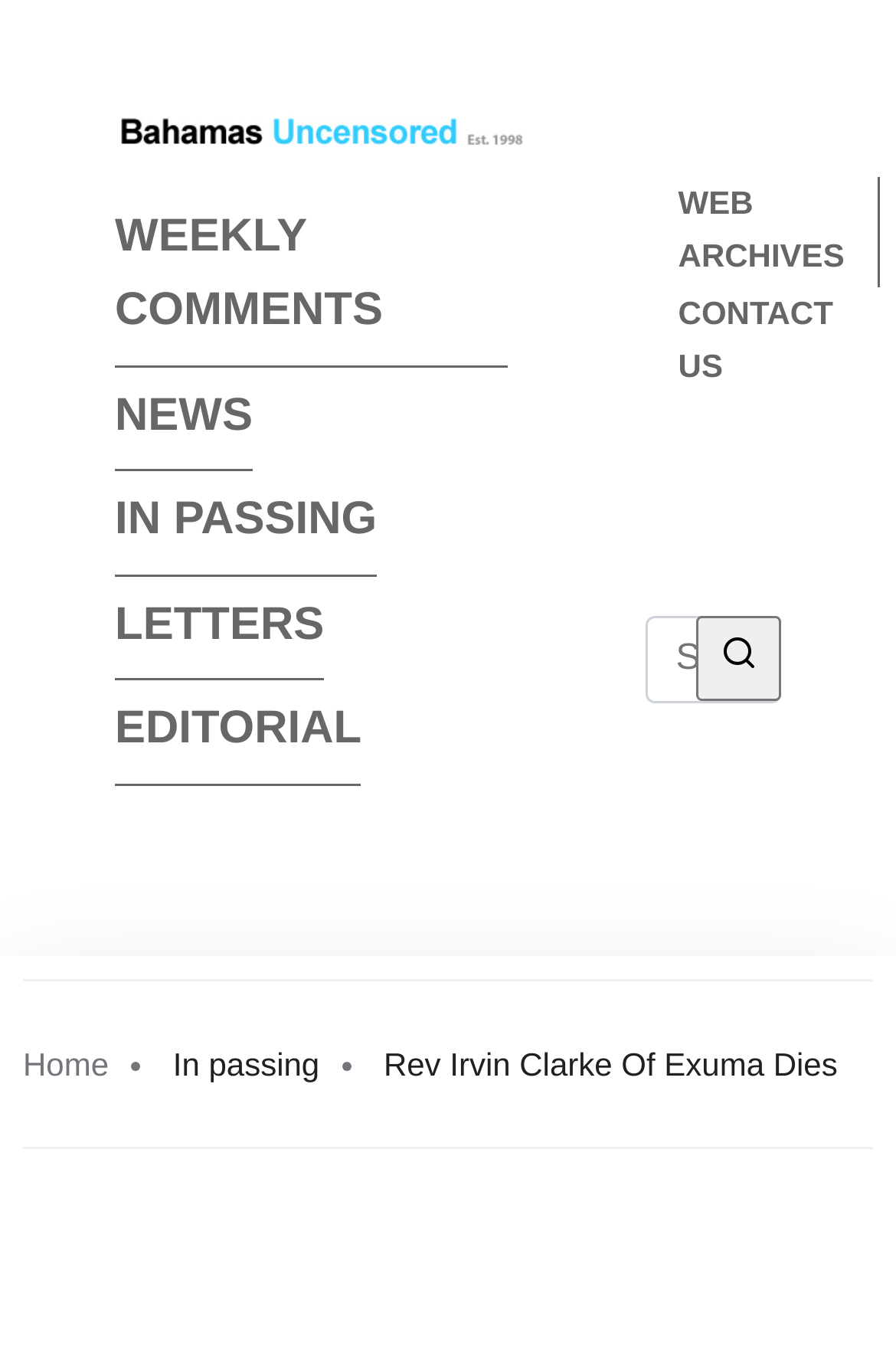What is the main heading of this webpage? Please extract and provide it.

Rev Irvin Clarke Of Exuma Dies